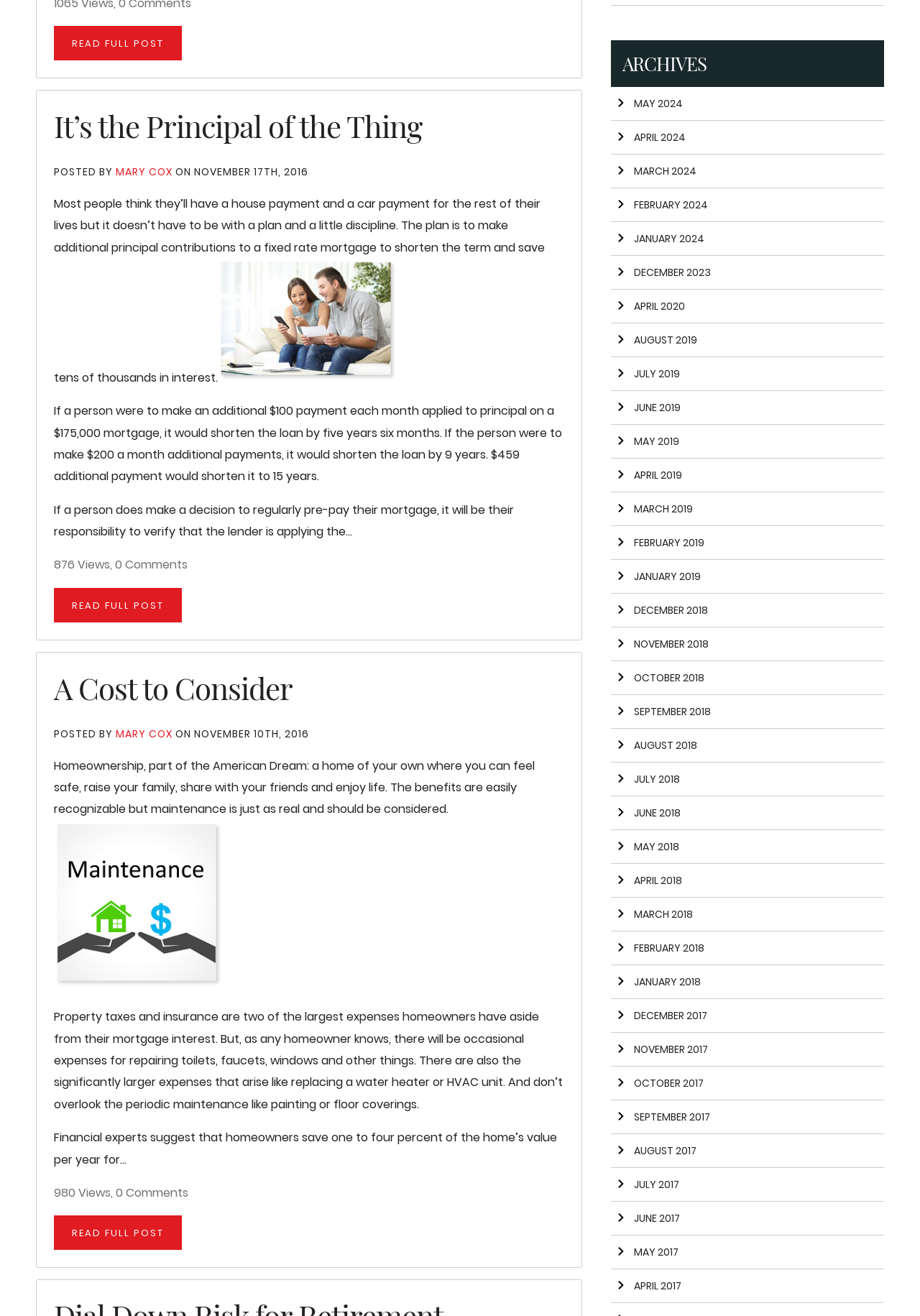Using the provided element description "Mary Cox", determine the bounding box coordinates of the UI element.

[0.126, 0.552, 0.191, 0.563]